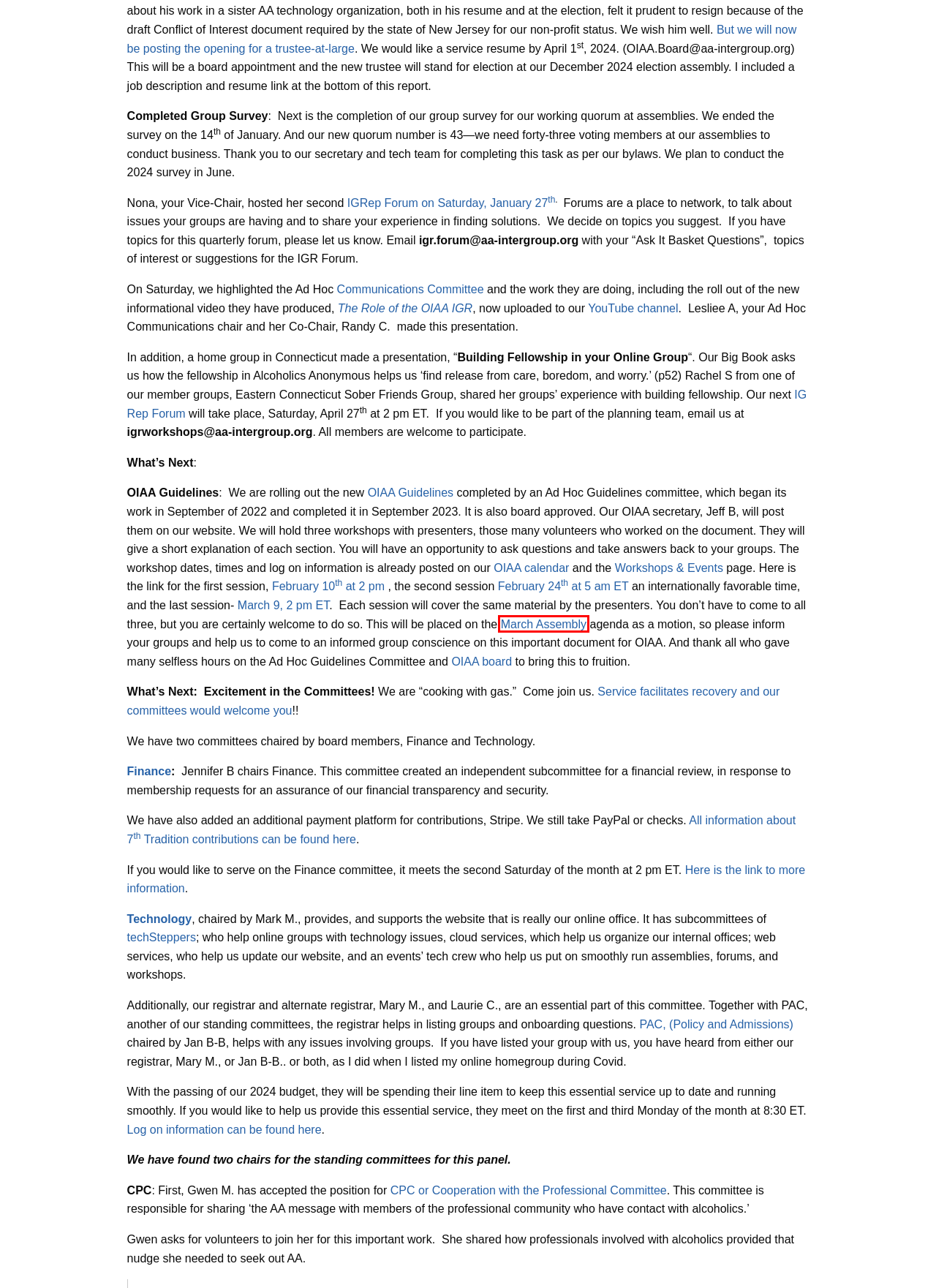Look at the screenshot of a webpage where a red bounding box surrounds a UI element. Your task is to select the best-matching webpage description for the new webpage after you click the element within the bounding box. The available options are:
A. Technology – Online Intergroup of Alcoholics Anonymous
B. OIAA GUIDELINES – Online Intergroup of Alcoholics Anonymous
C. Guidelines Review Session – Online Intergroup of Alcoholics Anonymous
D. Service Opportunities – Online Intergroup of Alcoholics Anonymous
E. Policy & Admissions (PAC) – Online Intergroup of Alcoholics Anonymous
F. OIAA IGR Forum 27 January 2024 – Online Intergroup of Alcoholics Anonymous
G. OIAA Assemblies – Online Intergroup of Alcoholics Anonymous
H. 7th Tradition Contribution – Online Intergroup of Alcoholics Anonymous

G